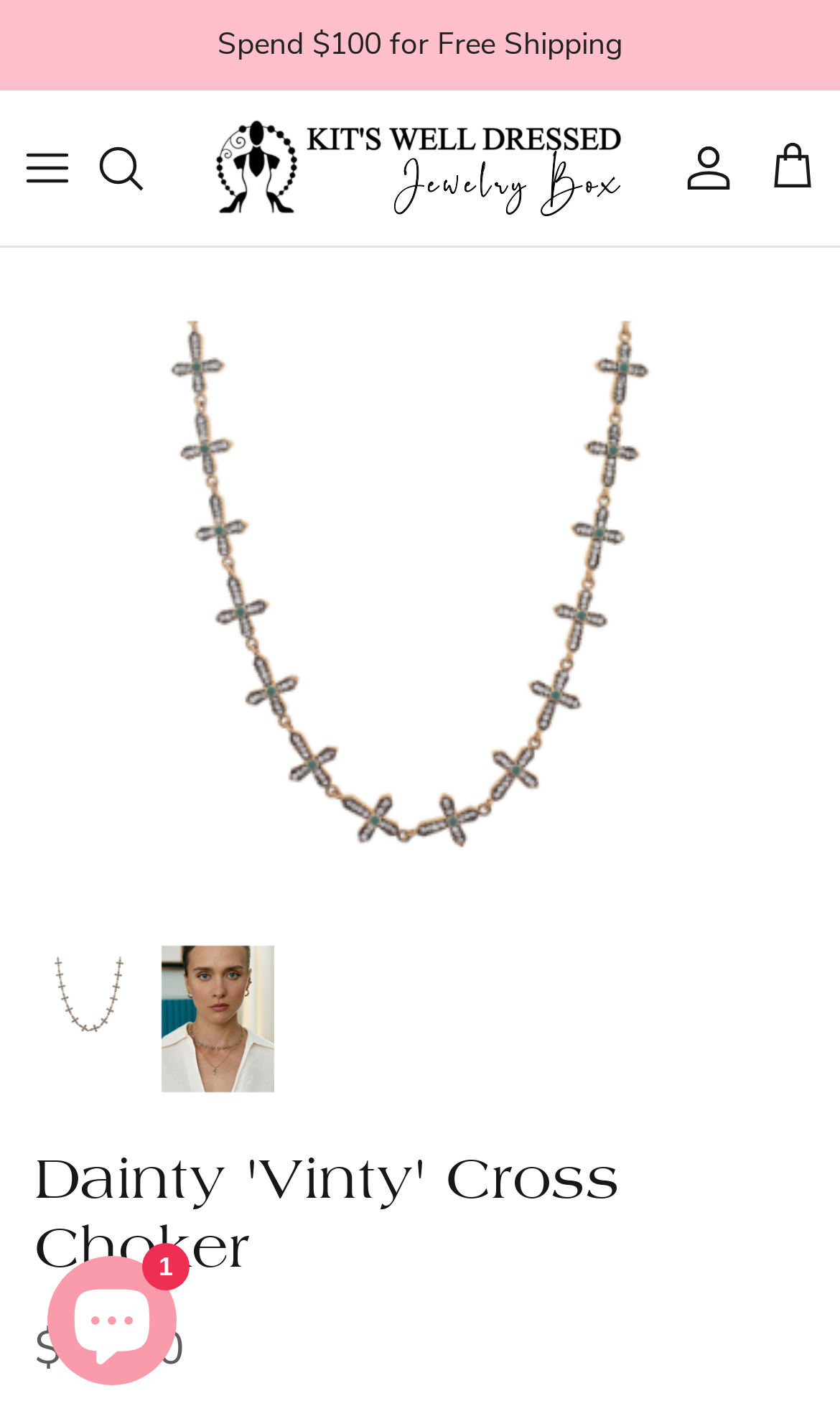Create an in-depth description of the webpage, covering main sections.

This webpage is about a product called "Dainty 'Vinty' Cross Choker" from KIT'S WELL DRESSED. At the top, there is a navigation menu with a toggle button on the left and links to "Search", "KIT'S WELL DRESSED", "Account", and an empty link on the right. Below the navigation menu, there is a promotional message "Spend $100 for Free Shipping". 

On the same horizontal level, there are two buttons, "Previous" and "Next", with left and right arrow icons, respectively. 

Further down, there is a large section dedicated to the product. The product name "Dainty 'Vinty' Cross Choker" is displayed prominently in a heading. Below the product name, the price "$99.00" is shown. 

At the bottom of the page, there is a chat window from Shopify online store, which is currently expanded. The chat window has a button with an icon.